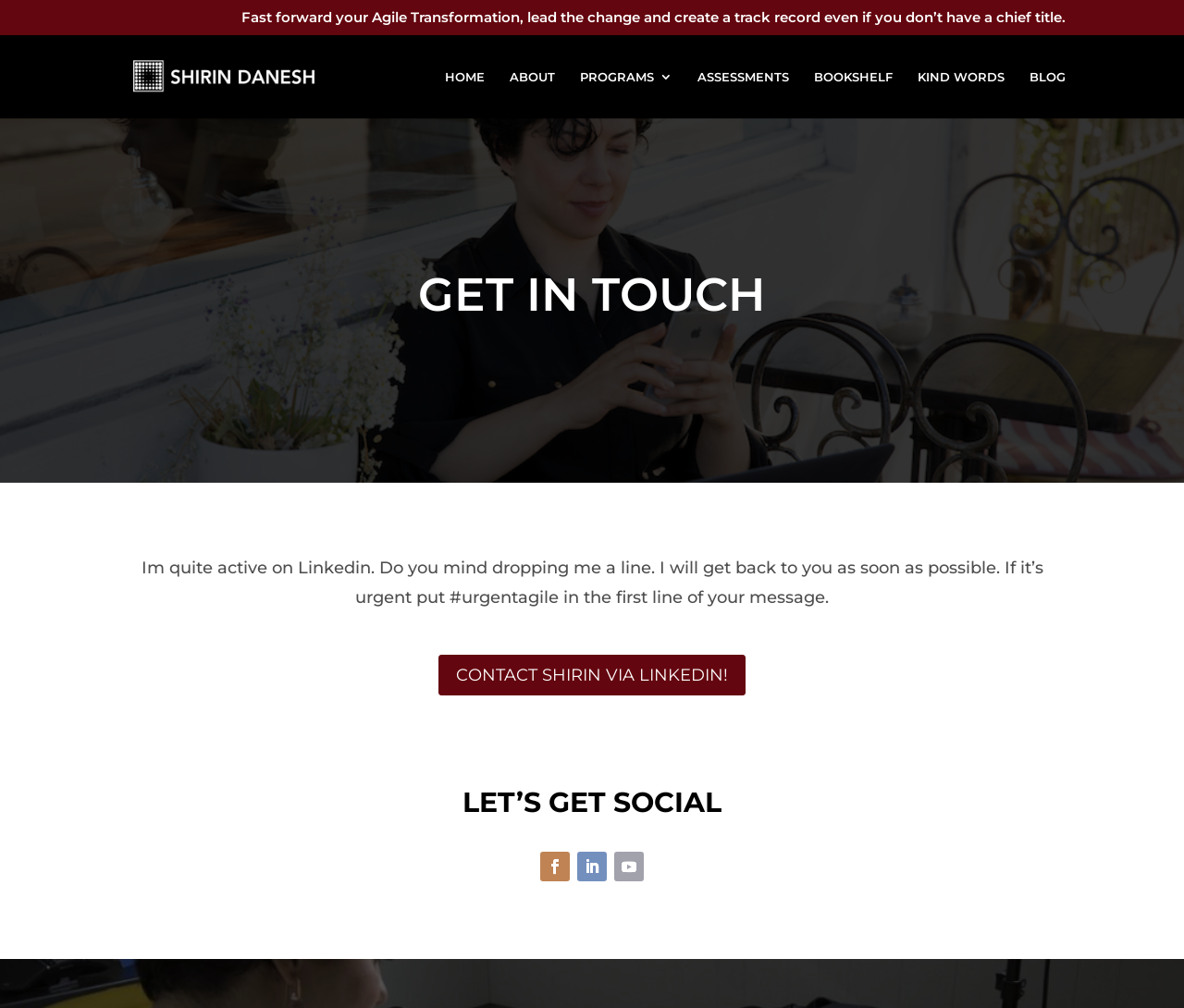Highlight the bounding box coordinates of the region I should click on to meet the following instruction: "Fast forward your Agile Transformation".

[0.204, 0.01, 0.9, 0.034]